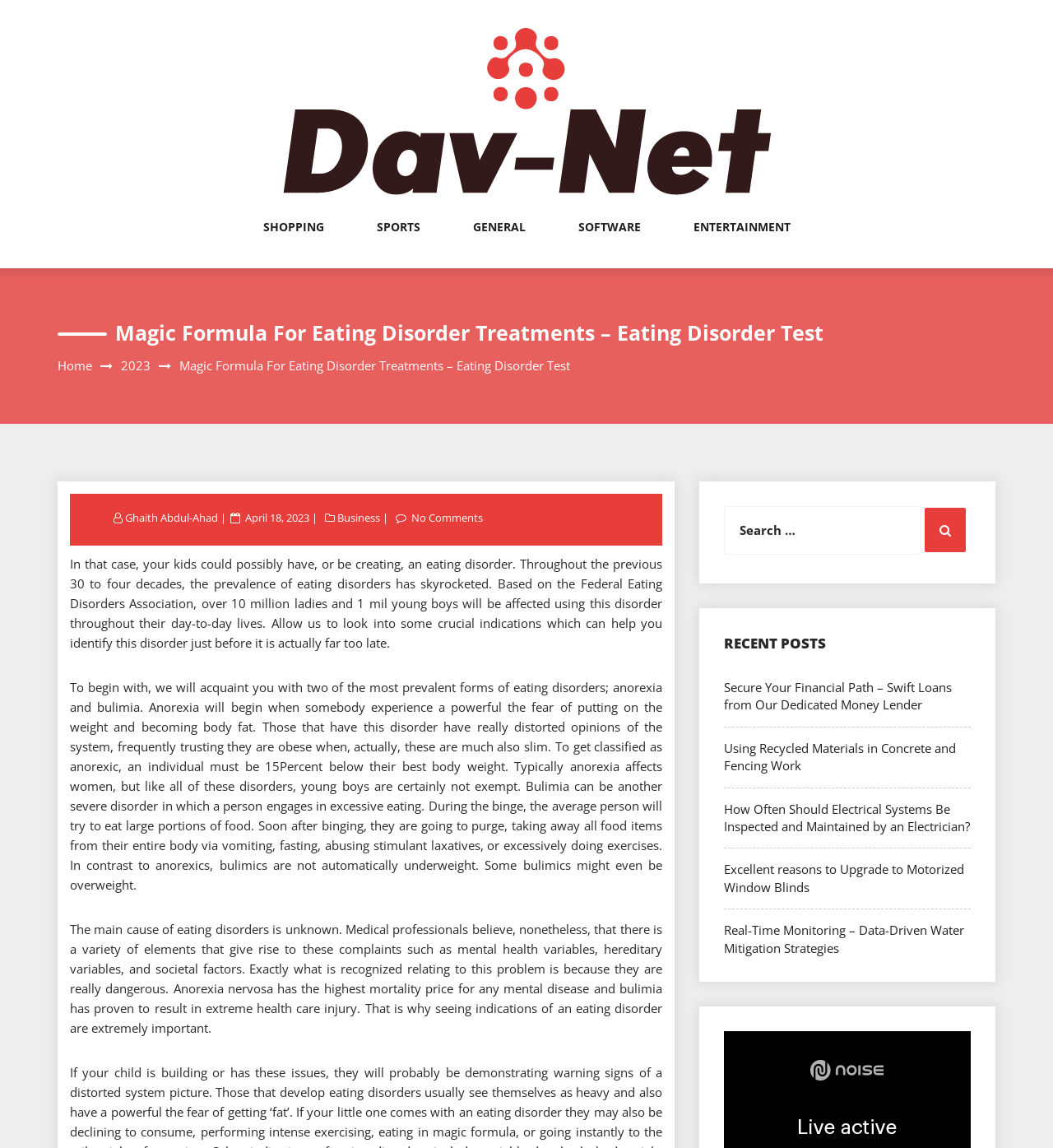Use a single word or phrase to respond to the question:
What is the category of the post 'Secure Your Financial Path – Swift Loans from Our Dedicated Money Lender'?

Business